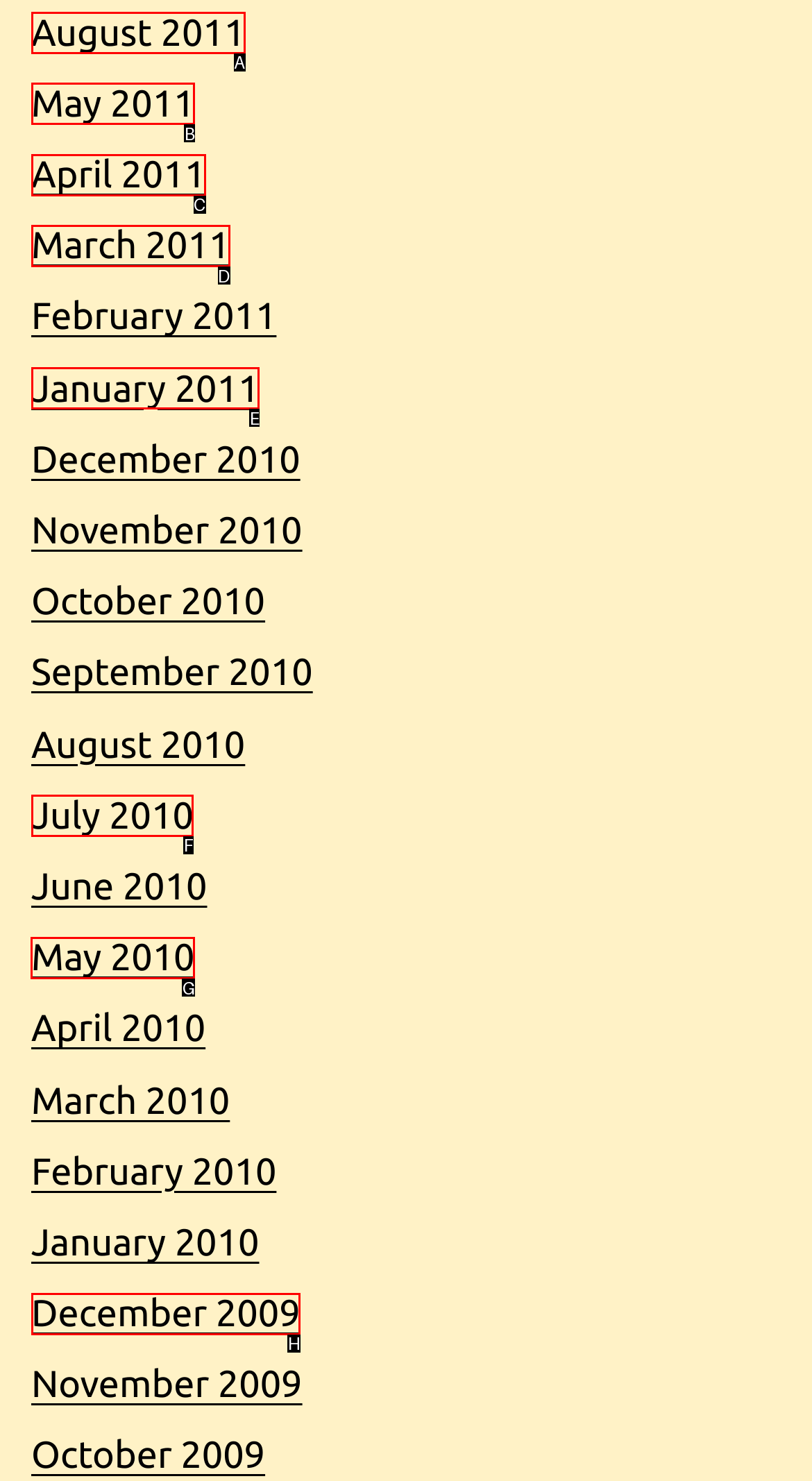Choose the HTML element you need to click to achieve the following task: view May 2010
Respond with the letter of the selected option from the given choices directly.

G